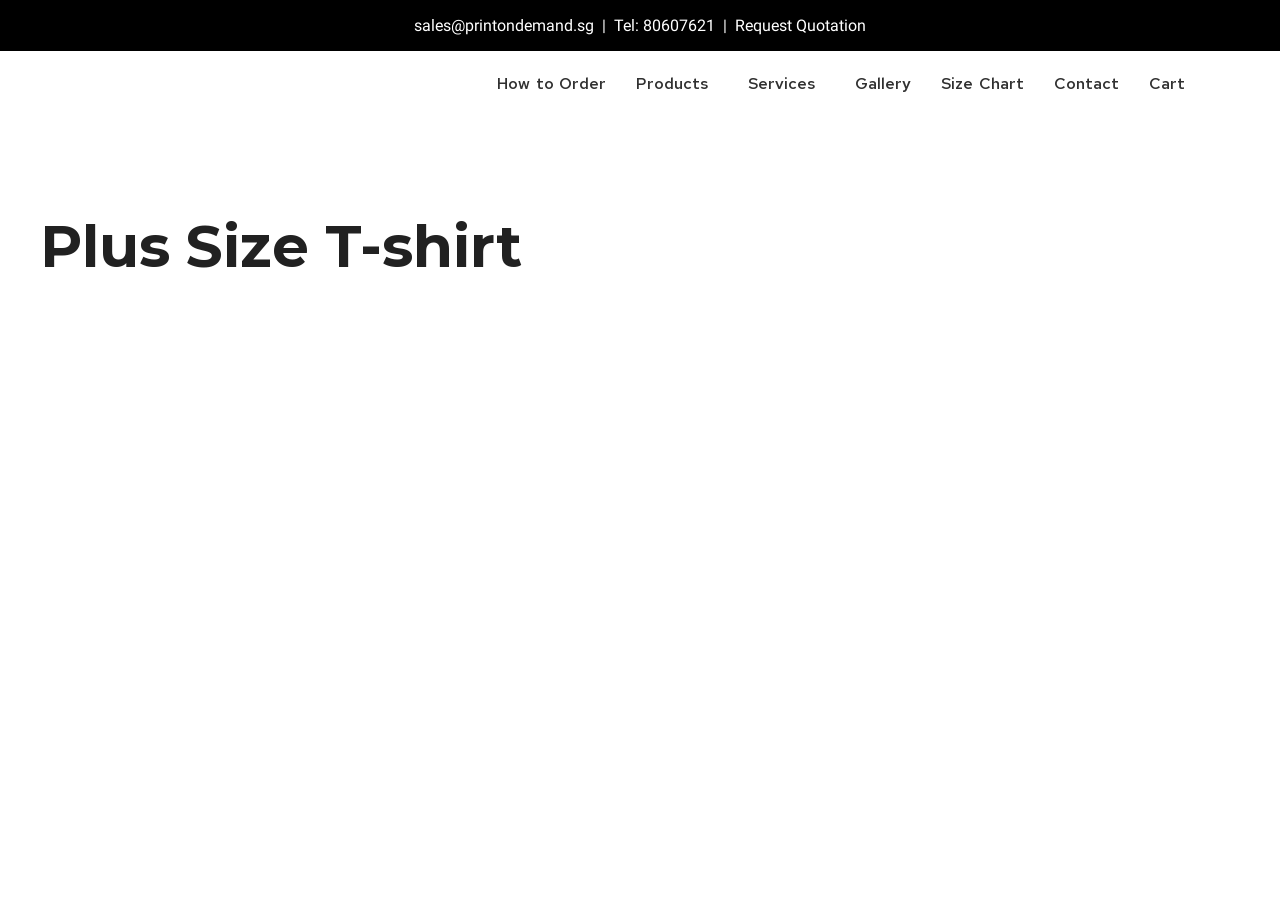Identify the bounding box coordinates for the element you need to click to achieve the following task: "Click the 'Request Quotation' link". Provide the bounding box coordinates as four float numbers between 0 and 1, in the form [left, top, right, bottom].

[0.574, 0.017, 0.677, 0.038]